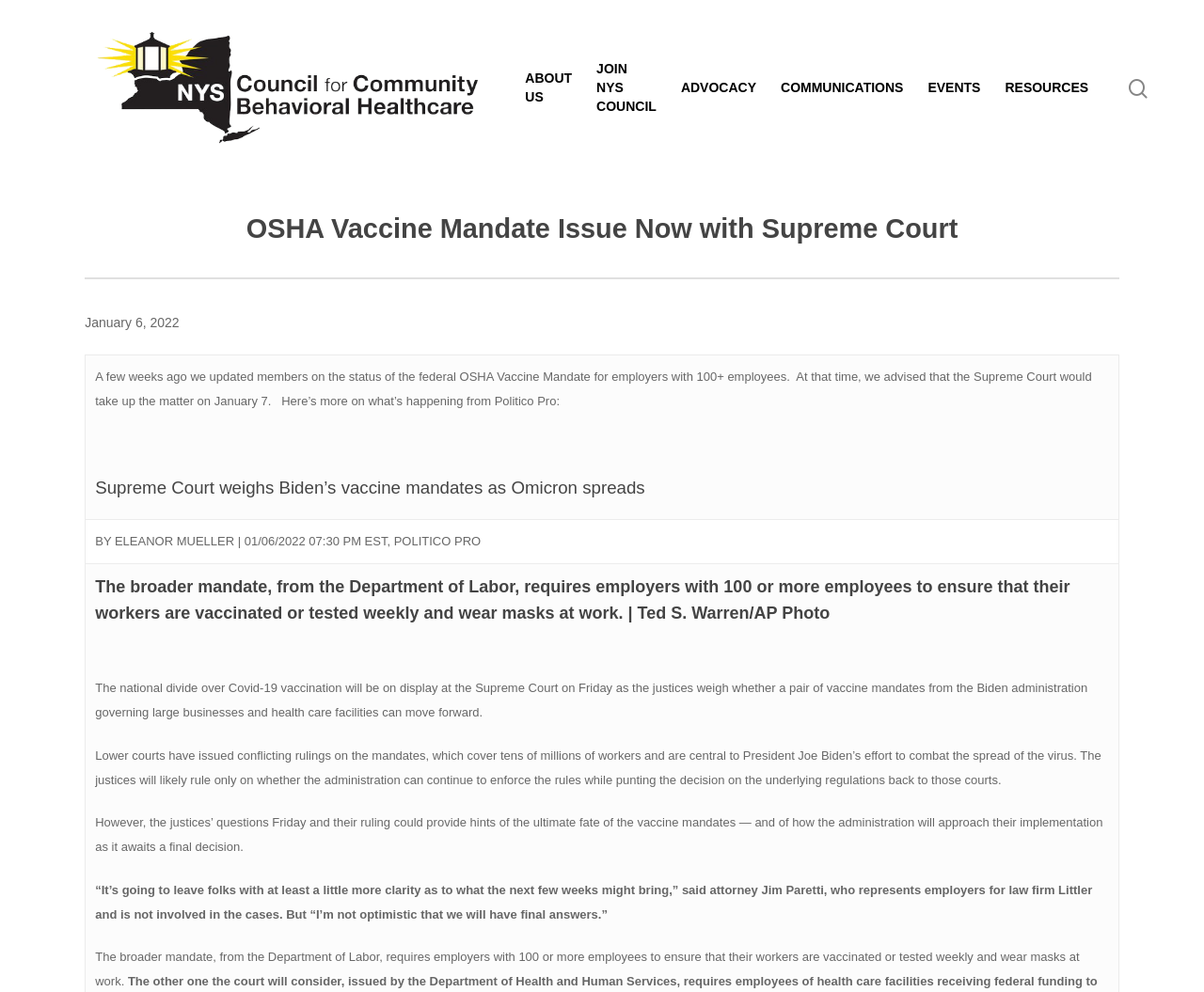Generate an in-depth caption that captures all aspects of the webpage.

The webpage is about the OSHA Vaccine Mandate Issue and its current status with the Supreme Court, as indicated by the title "OSHA Vaccine Mandate Issue Now with Supreme Court – NYS Council for Community Behavioral Healthcare". 

At the top of the page, there is a search bar with a placeholder text "Search" and a hint "Hit enter to search or ESC to close". 

On the top-right corner, there are several links, including "ABOUT US", "JOIN NYS COUNCIL", "ADVOCACY", "COMMUNICATIONS", "EVENTS", and "RESOURCES", which are likely navigation links to other sections of the website.

Below the search bar, there is a logo of "NYS Council for Community Behavioral Healthcare" with a link to the organization's homepage.

The main content of the page is an article about the OSHA Vaccine Mandate Issue, with a heading "OSHA Vaccine Mandate Issue Now with Supreme Court" and a date "January 6, 2022". The article is divided into two sections, with the first section discussing the update on the status of the federal OSHA Vaccine Mandate, and the second section providing more information from Politico Pro. The article also includes a heading "Supreme Court weighs Biden’s vaccine mandates as Omicron spreads" and another heading "The broader mandate, from the Department of Labor, requires employers with 100 or more employees to ensure that their workers are vaccinated or tested weekly and wear masks at work."